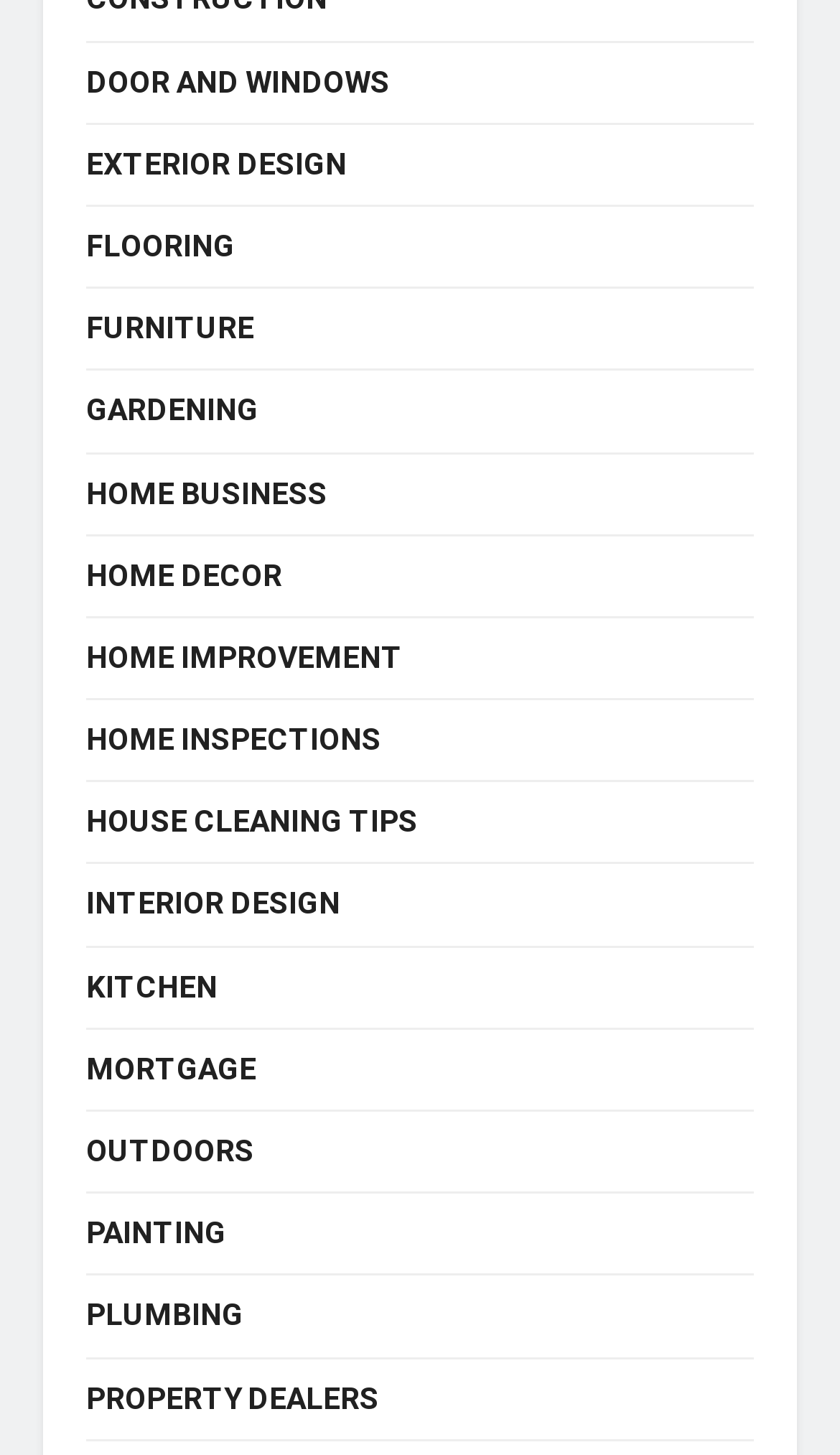What is the last link available for home-related topics?
Please use the image to provide a one-word or short phrase answer.

Property Dealers